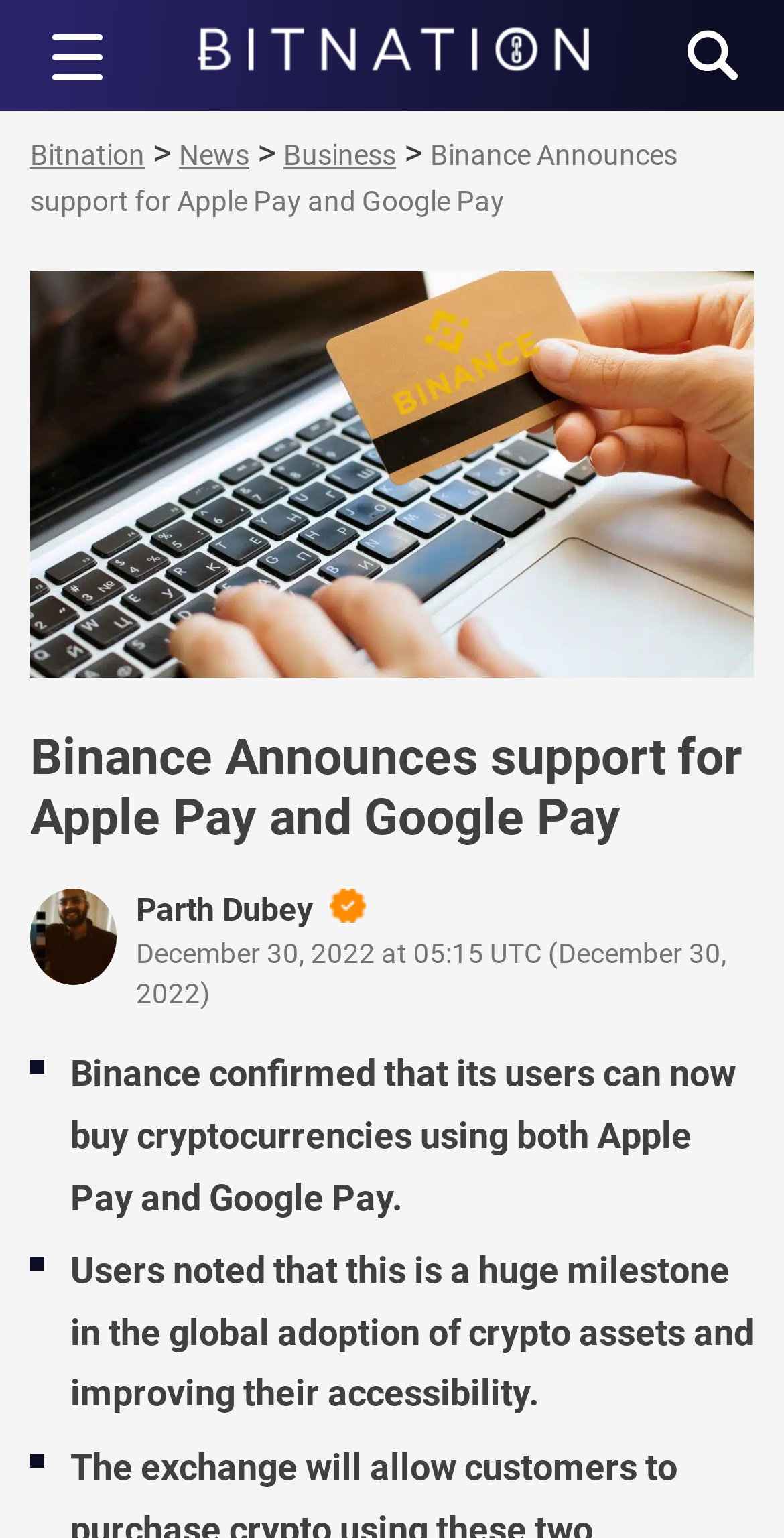Please use the details from the image to answer the following question comprehensively:
When was the article published?

I found the publication date by looking at the text below the author's name, which includes the date and time in UTC format.